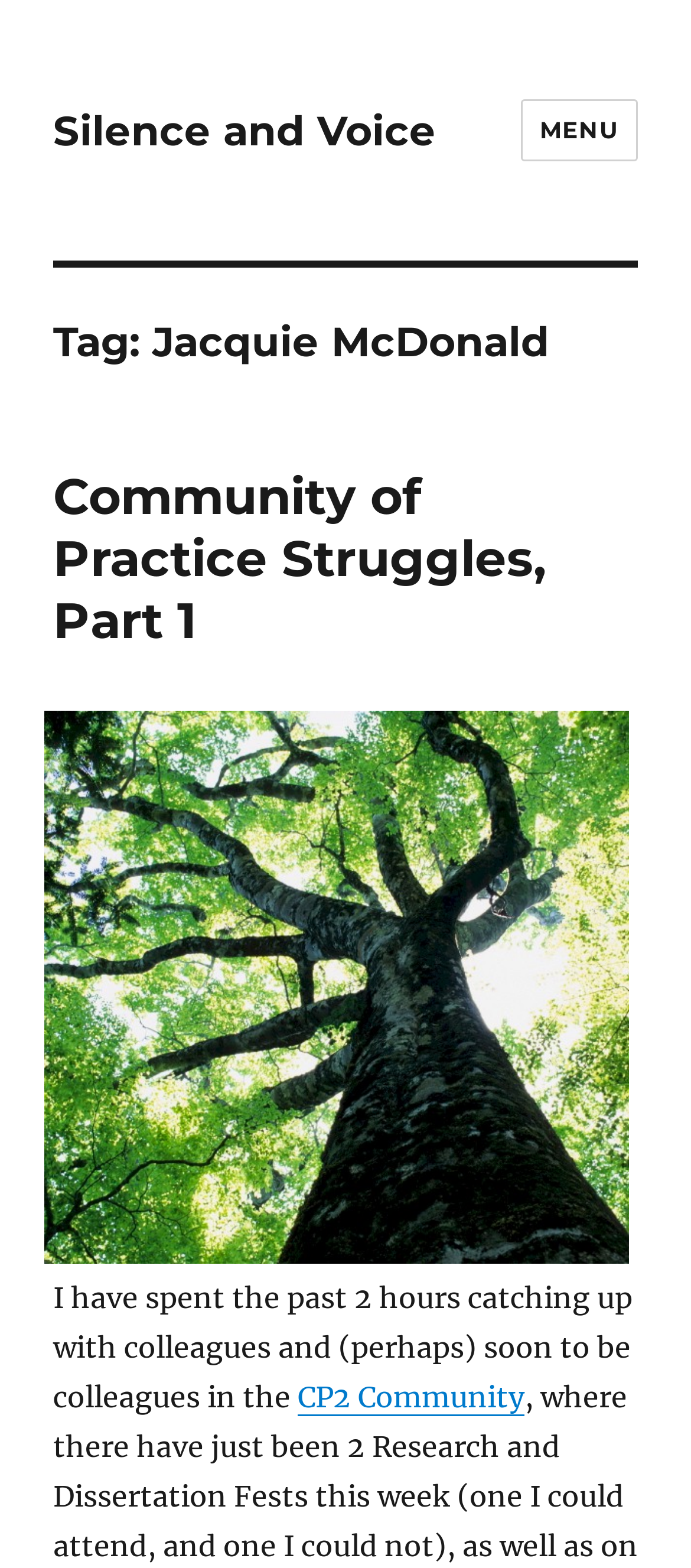Is the website a blog or journal?
Could you answer the question with a detailed and thorough explanation?

The presence of a heading 'Community of Practice Struggles, Part 1' and the text 'I have spent the past 2 hours catching up with colleagues and (perhaps) soon to be colleagues...' suggests that the website is a blog or journal, where the author is sharing their experiences and thoughts.